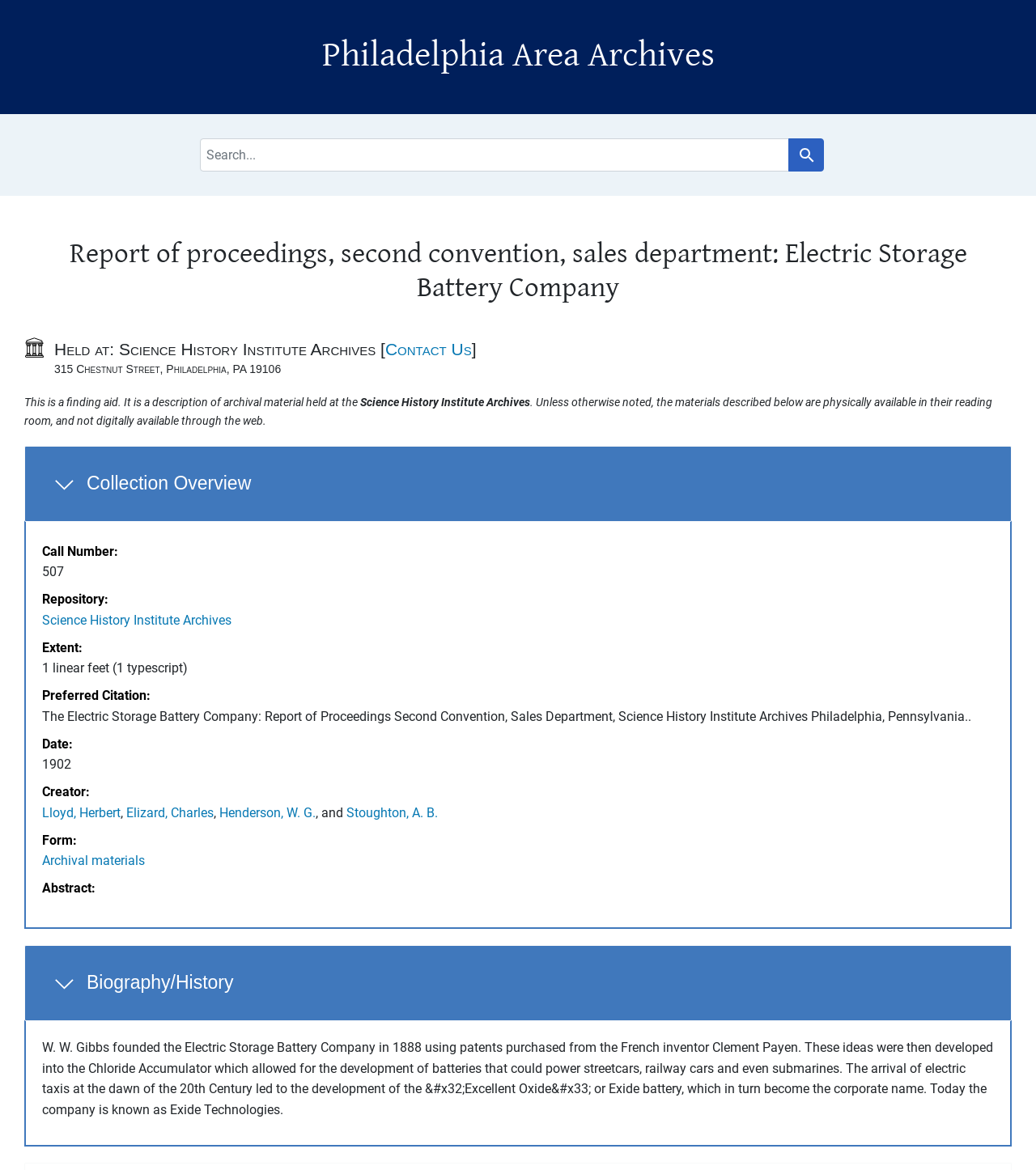What is the extent of the collection?
Look at the image and answer with only one word or phrase.

1 linear feet (1 typescript)